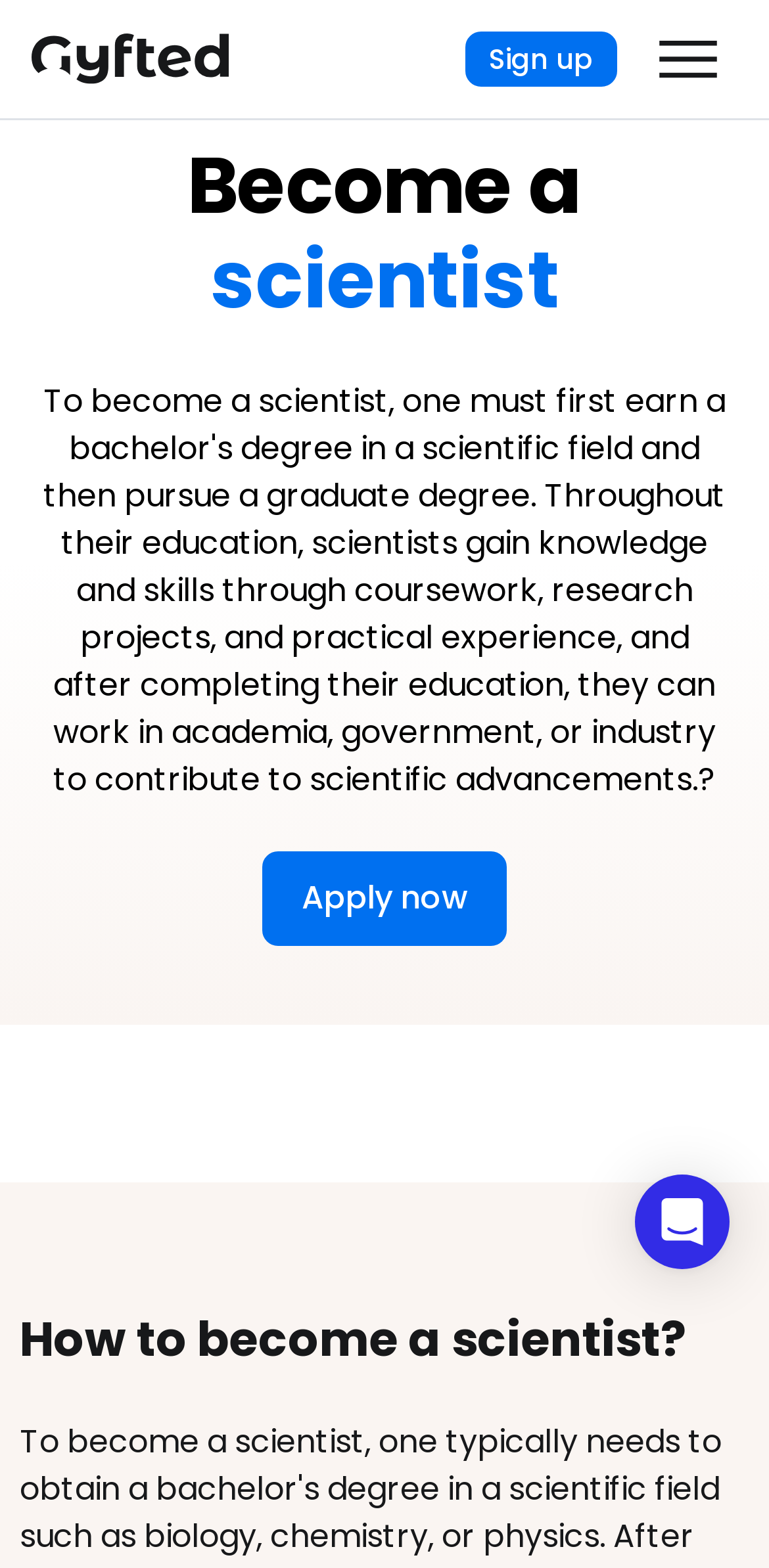Locate the bounding box of the UI element described in the following text: "Elizabeth Warren".

None